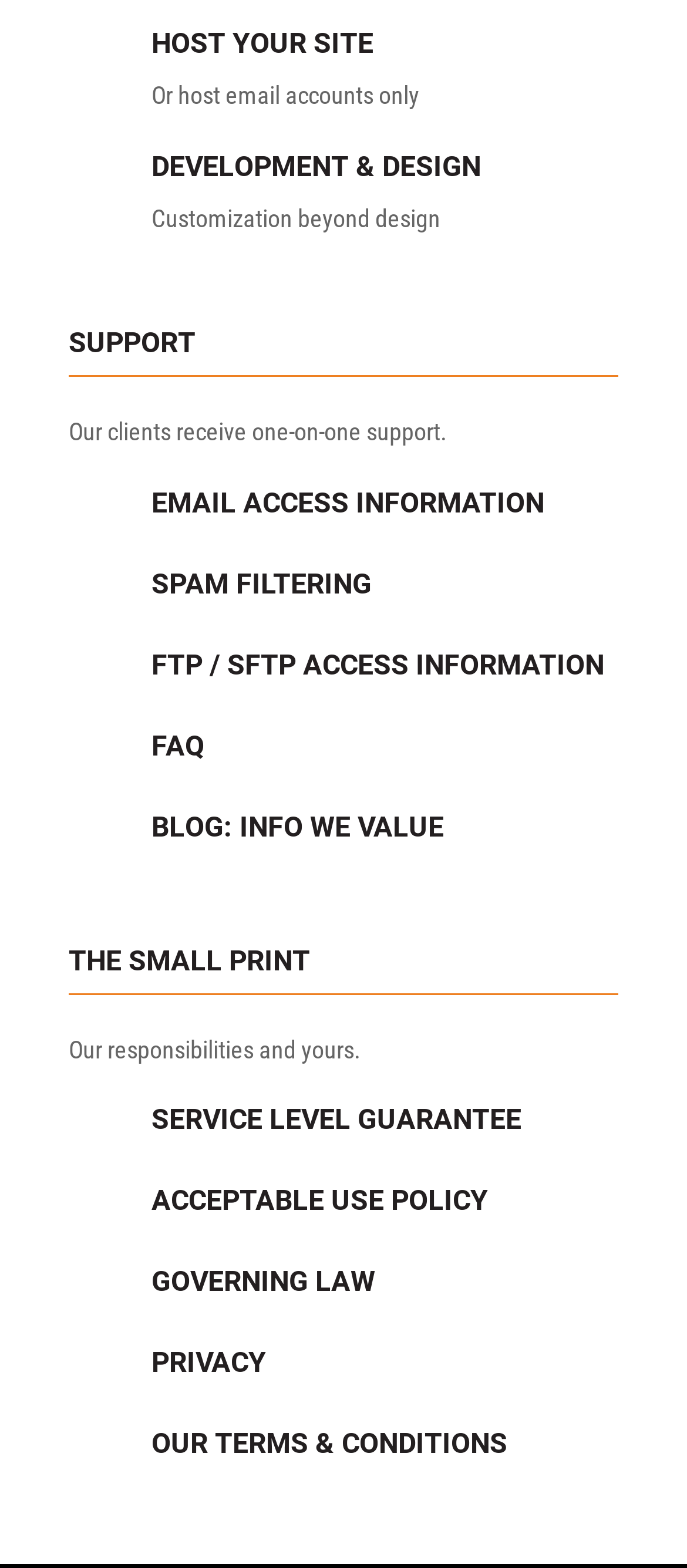Provide your answer in one word or a succinct phrase for the question: 
What is the purpose of the 'SPAM FILTERING' section?

To filter spam